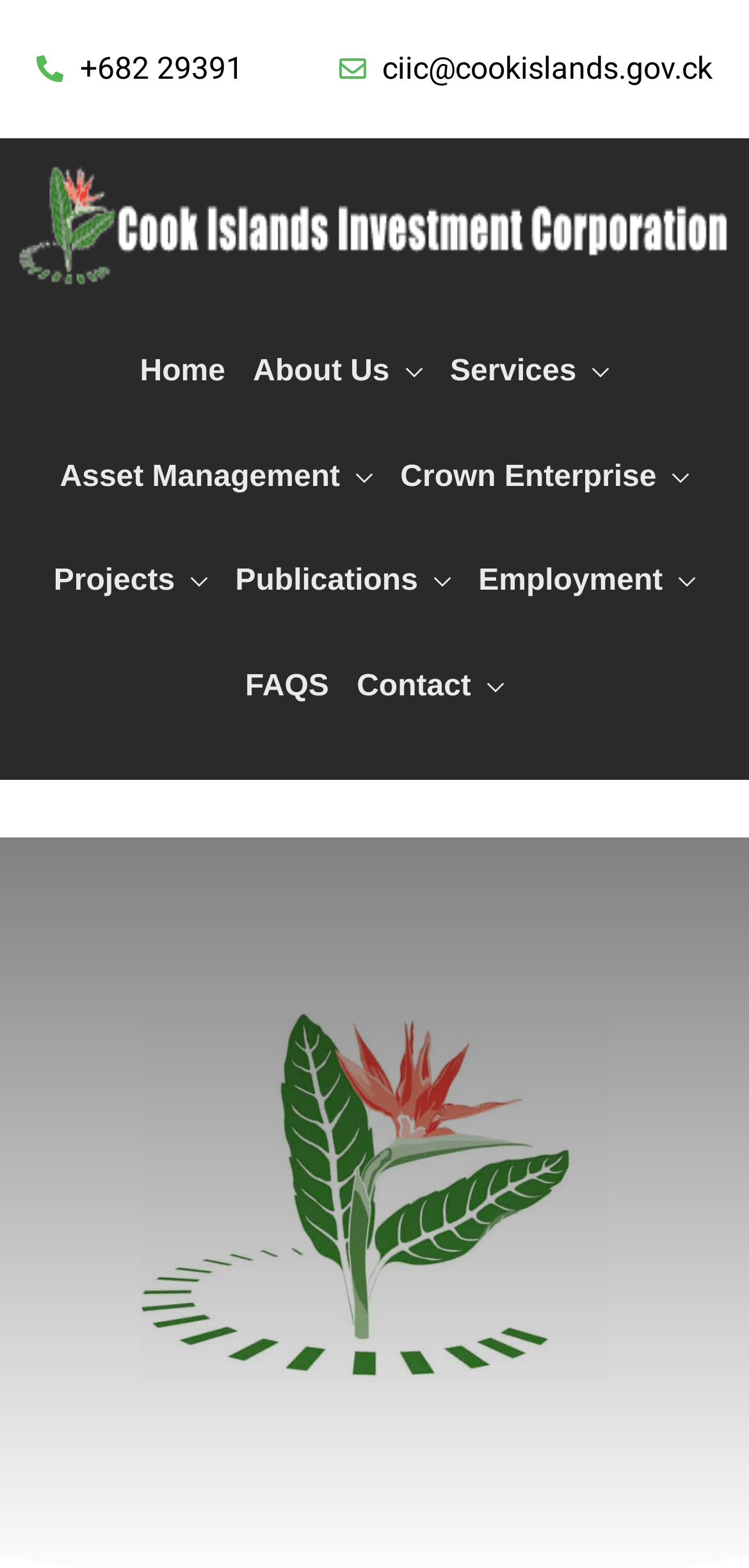How many links are under the 'About Us' section?
Give a detailed and exhaustive answer to the question.

I counted the number of links under the 'About Us' section by looking at the links that are indented under the 'About Us' link. There are 6 links: 'Vision', 'Responsible Minister', 'Board of Directors', 'Management', 'Organisational Structure', and a back arrow icon.